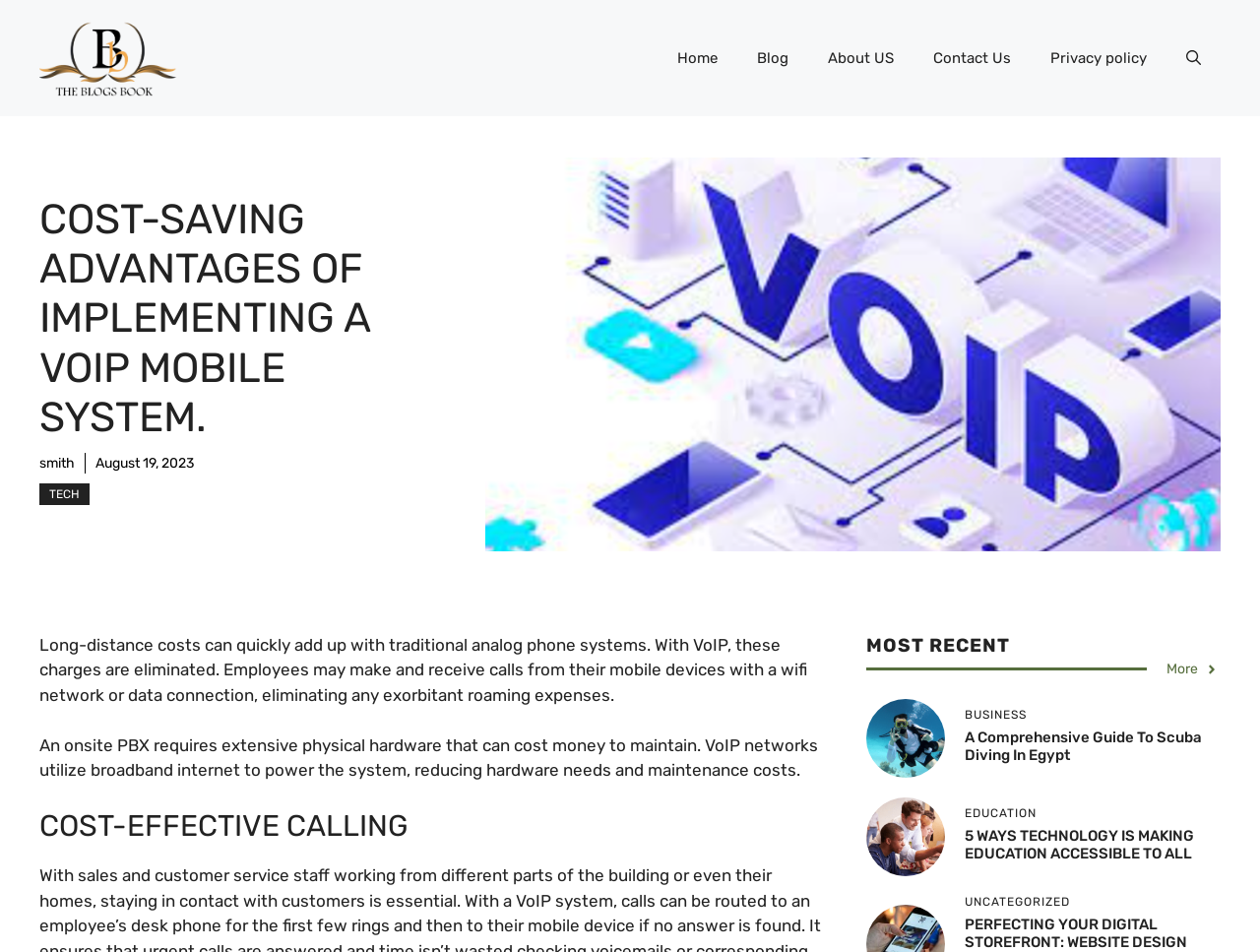Given the description alt="The Blogs Book", predict the bounding box coordinates of the UI element. Ensure the coordinates are in the format (top-left x, top-left y, bottom-right x, bottom-right y) and all values are between 0 and 1.

[0.031, 0.049, 0.141, 0.07]